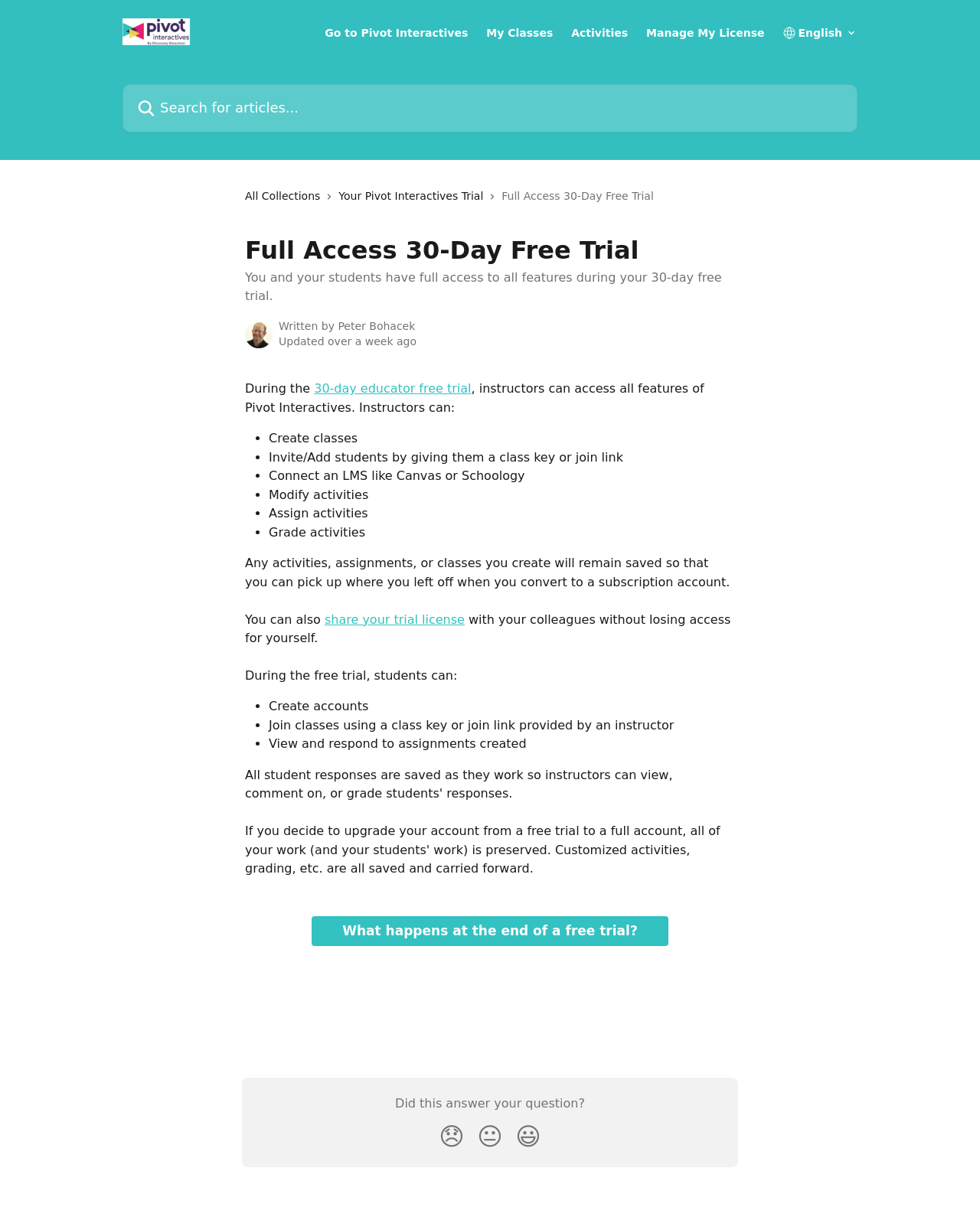Please identify the coordinates of the bounding box for the clickable region that will accomplish this instruction: "Go to Pivot Interactives".

[0.331, 0.022, 0.478, 0.031]